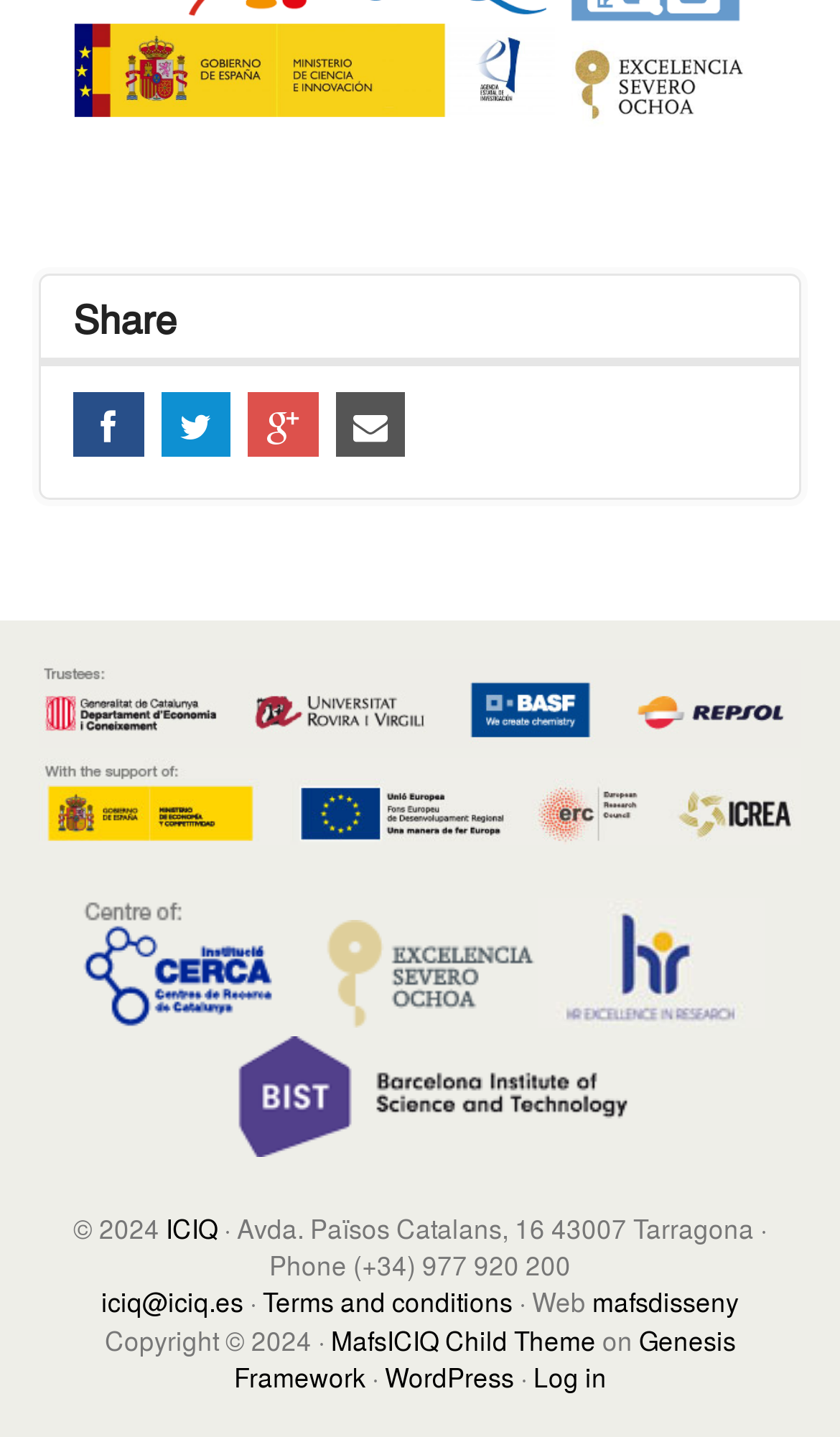What framework is used by the website?
From the screenshot, supply a one-word or short-phrase answer.

Genesis Framework